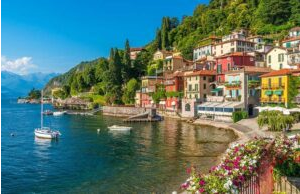What type of plants are in the foreground?
Answer the question with a single word or phrase derived from the image.

Flowering plants